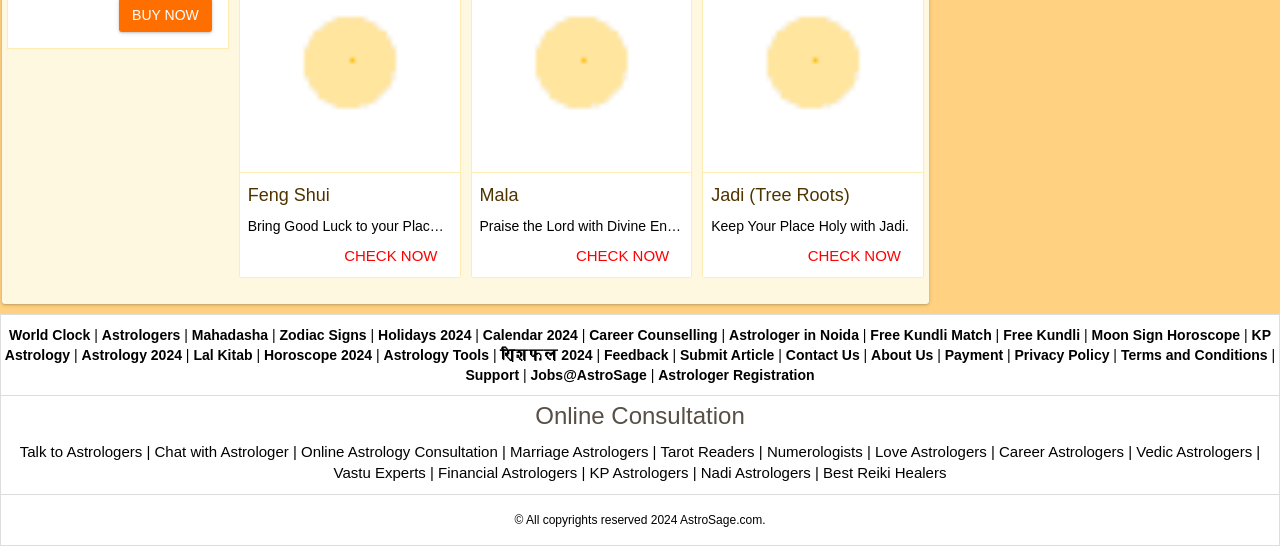Determine the bounding box coordinates of the clickable region to execute the instruction: "Talk to Astrologers". The coordinates should be four float numbers between 0 and 1, denoted as [left, top, right, bottom].

[0.015, 0.677, 0.111, 0.708]